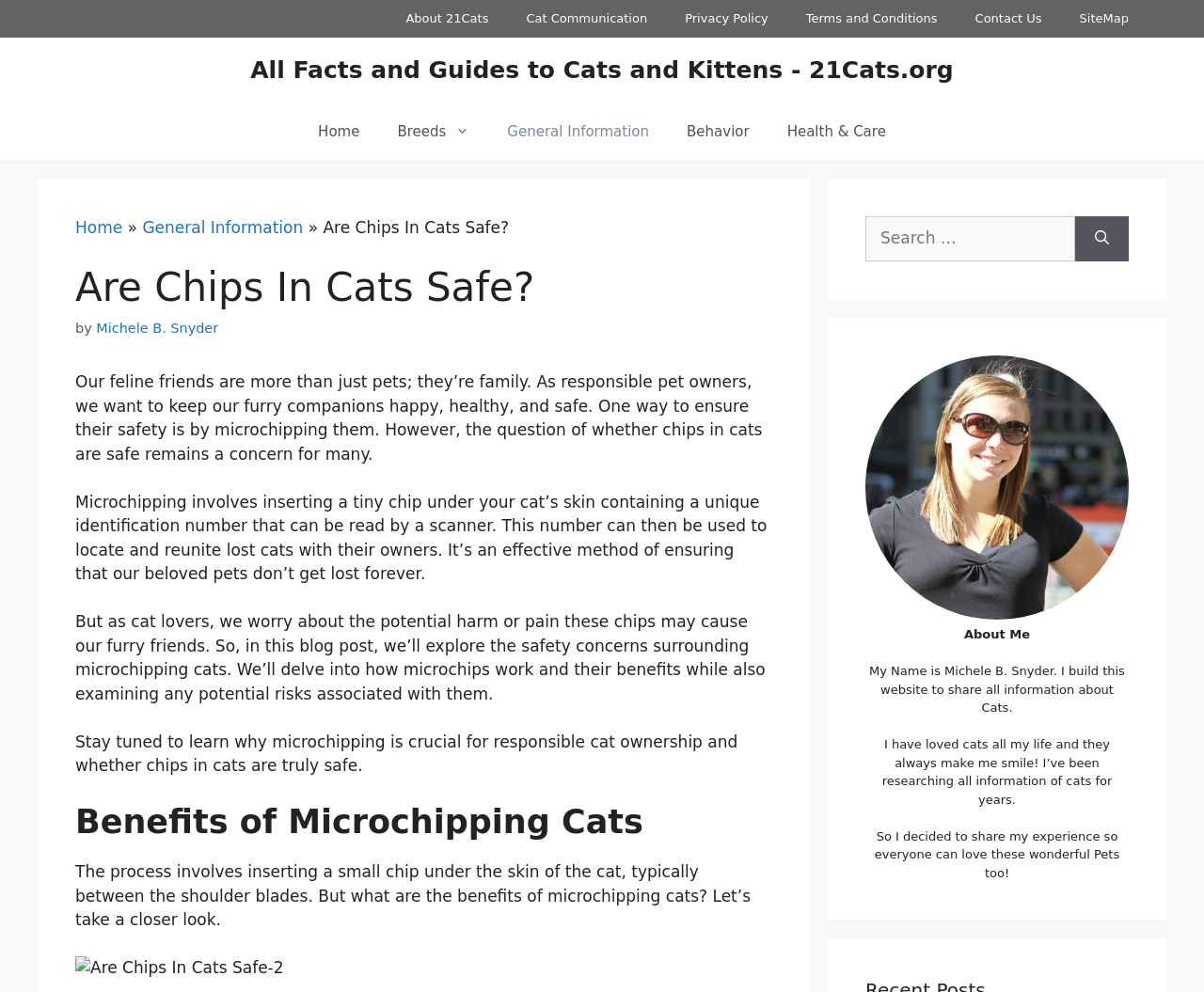Use one word or a short phrase to answer the question provided: 
What is the title of the section that discusses the benefits of microchipping cats?

Benefits of Microchipping Cats